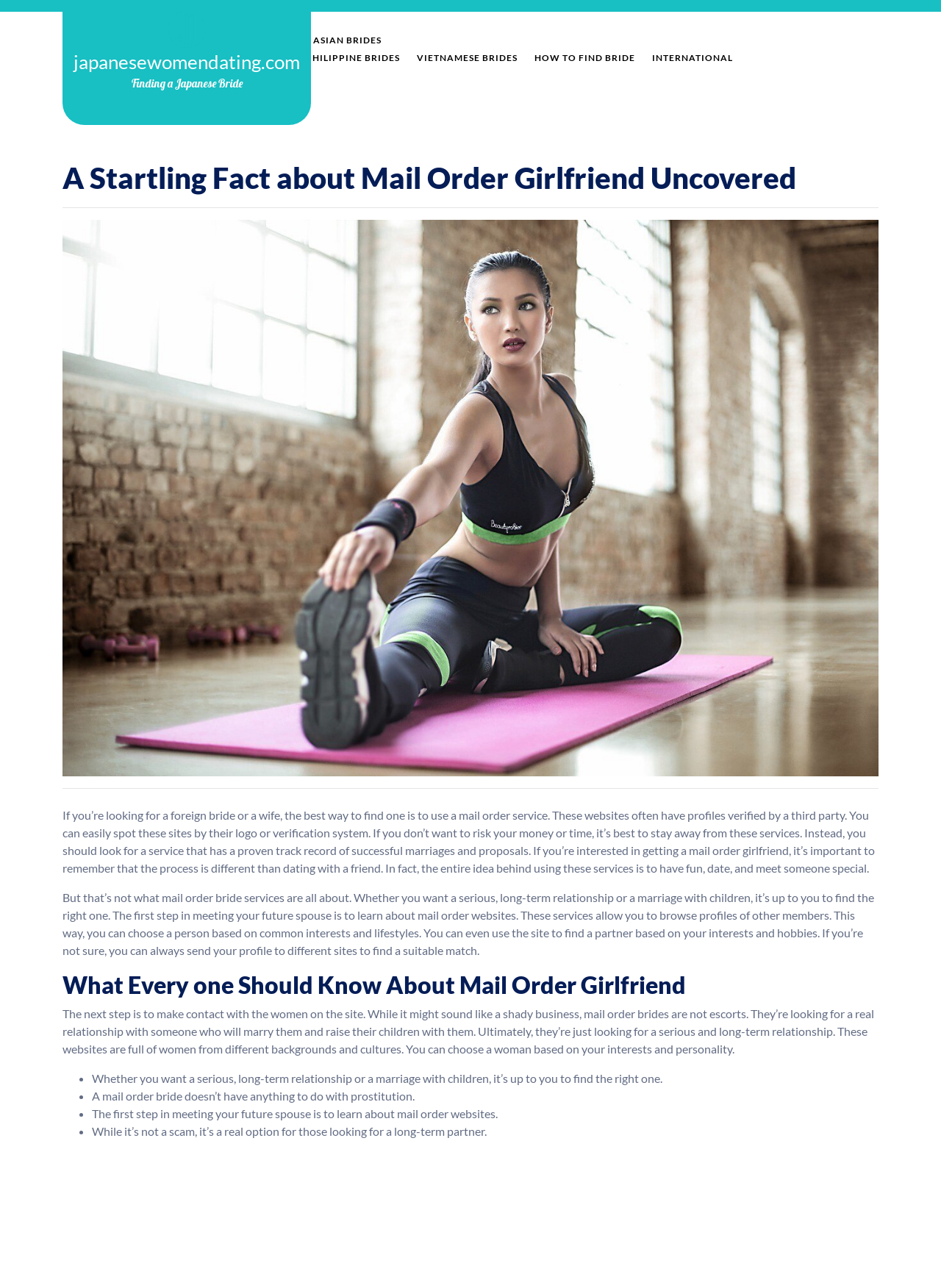Determine the bounding box coordinates for the element that should be clicked to follow this instruction: "Click on the 'HOW TO FIND BRIDE' link". The coordinates should be given as four float numbers between 0 and 1, in the format [left, top, right, bottom].

[0.56, 0.035, 0.683, 0.055]